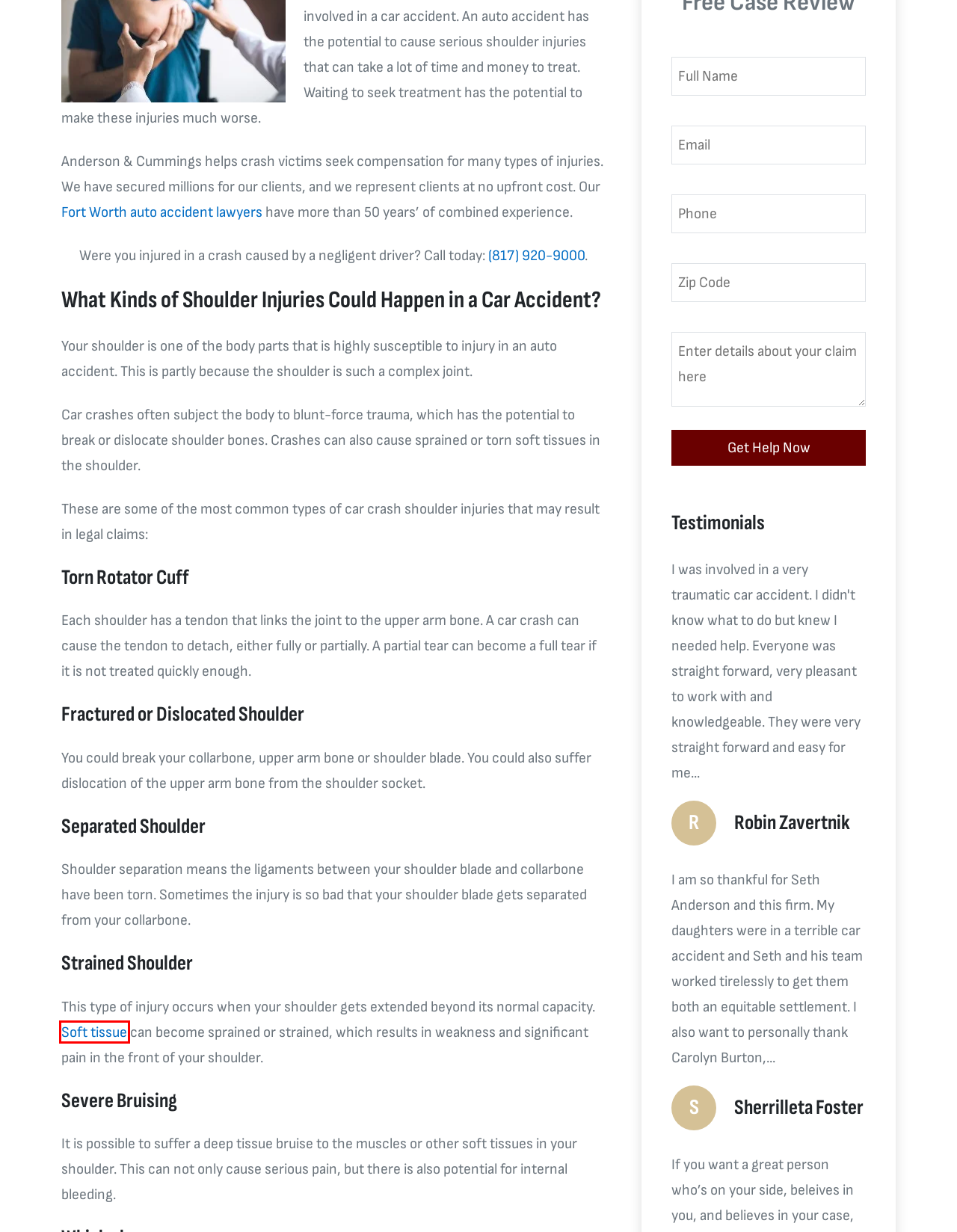You have a screenshot of a webpage, and a red bounding box highlights an element. Select the webpage description that best fits the new page after clicking the element within the bounding box. Options are:
A. Most Dangerous Texas and Fort Worth Highways
B. Client Reviews | Anderson & Cummings
C. Should I See a Doctor After an a Fort Worth Auto Accident?
D. Fort Worth Car Accident Lawyer | Anderson & Cummings
E. Attorney Referrals | Anderson Cummings
F. Dealing With Blunt Force Trauma From a Fort Worth Car Crash
G. Determining Liability for a Wrong-Way Crash in Fort Worth
H. Proving Soft Tissue Damages After a Texas Car Accident

H